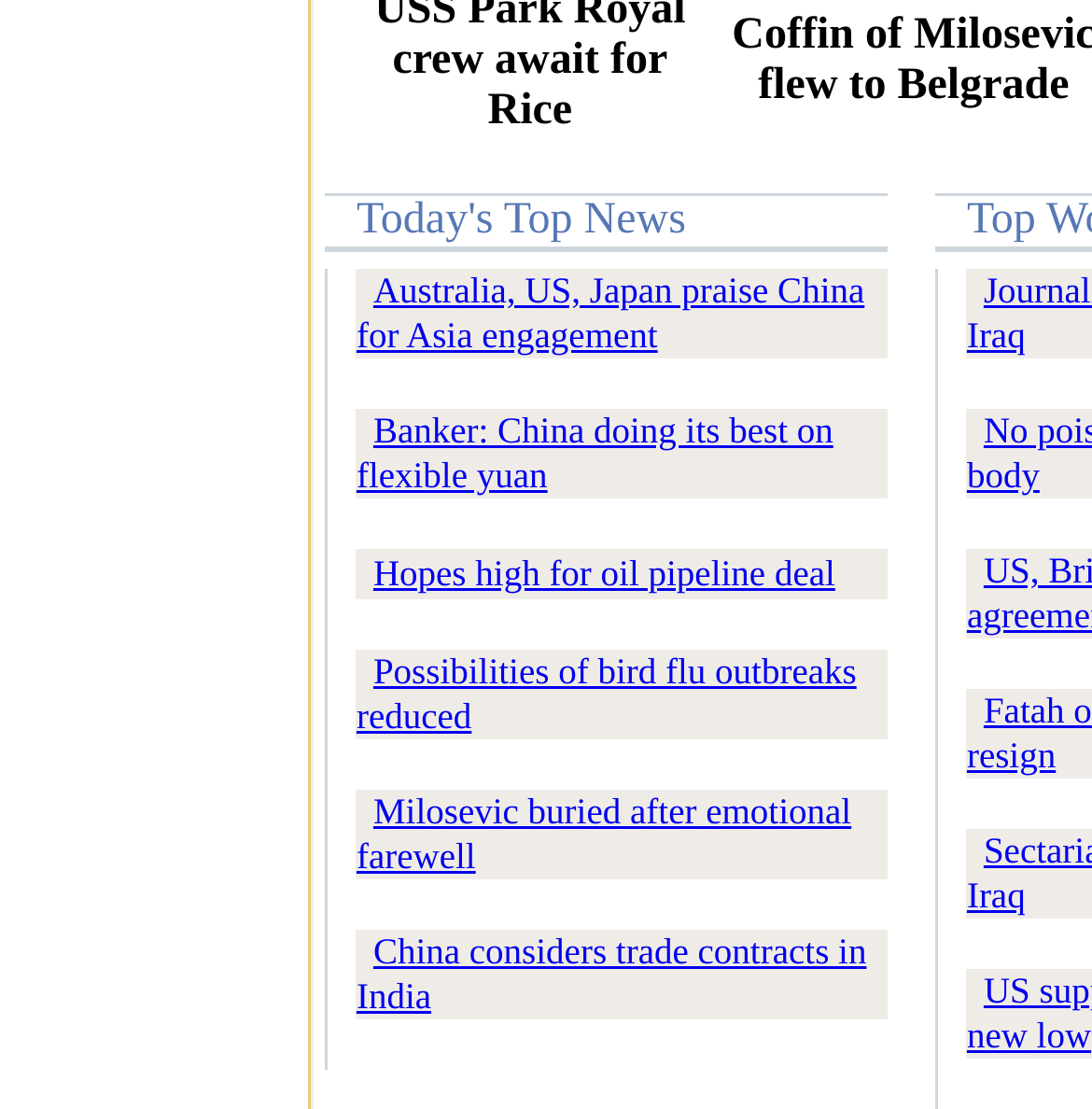Identify the bounding box coordinates of the HTML element based on this description: "Milosevic buried after emotional farewell".

[0.326, 0.712, 0.78, 0.79]